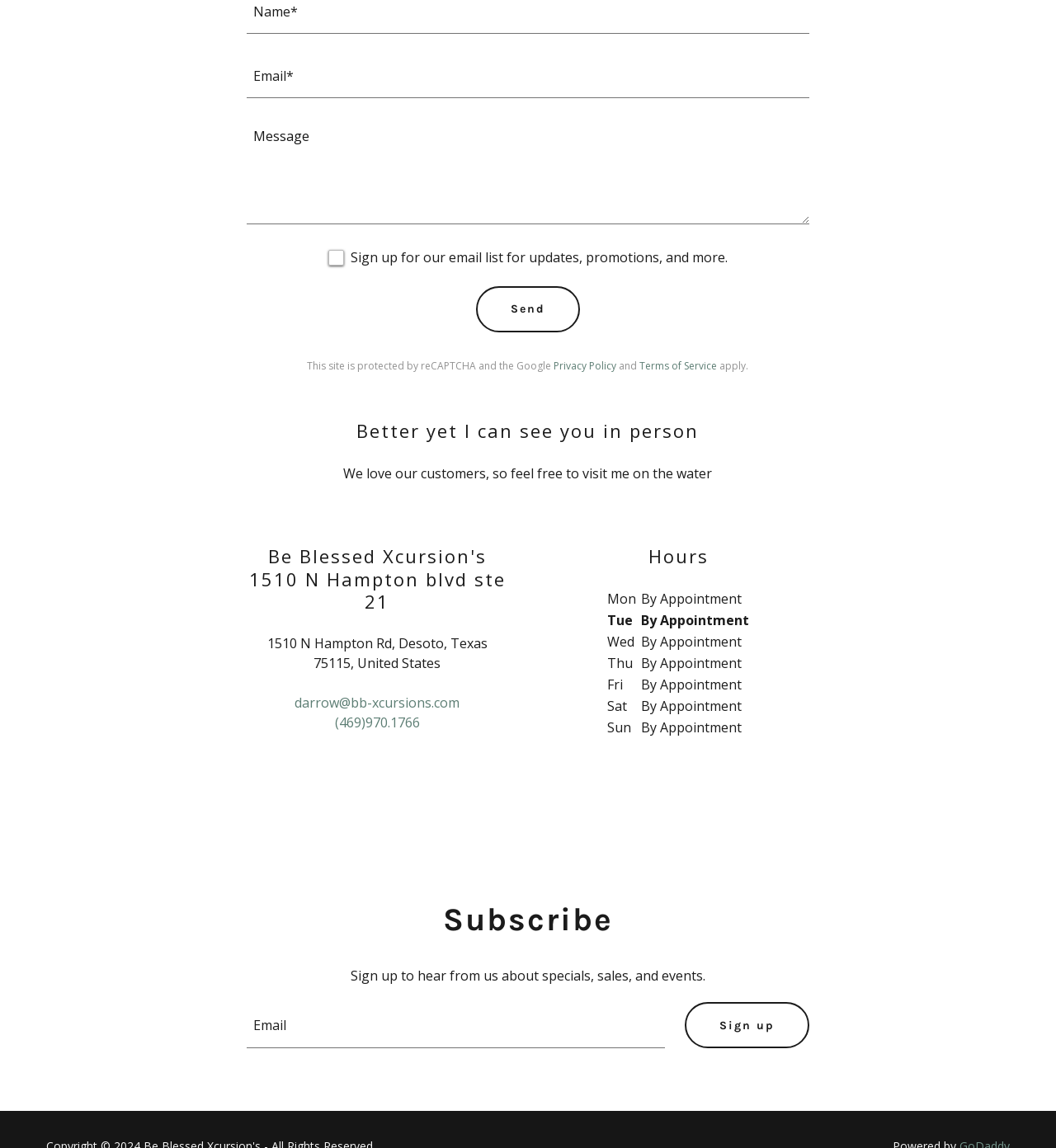Could you locate the bounding box coordinates for the section that should be clicked to accomplish this task: "Sign up for the newsletter".

[0.649, 0.873, 0.767, 0.913]